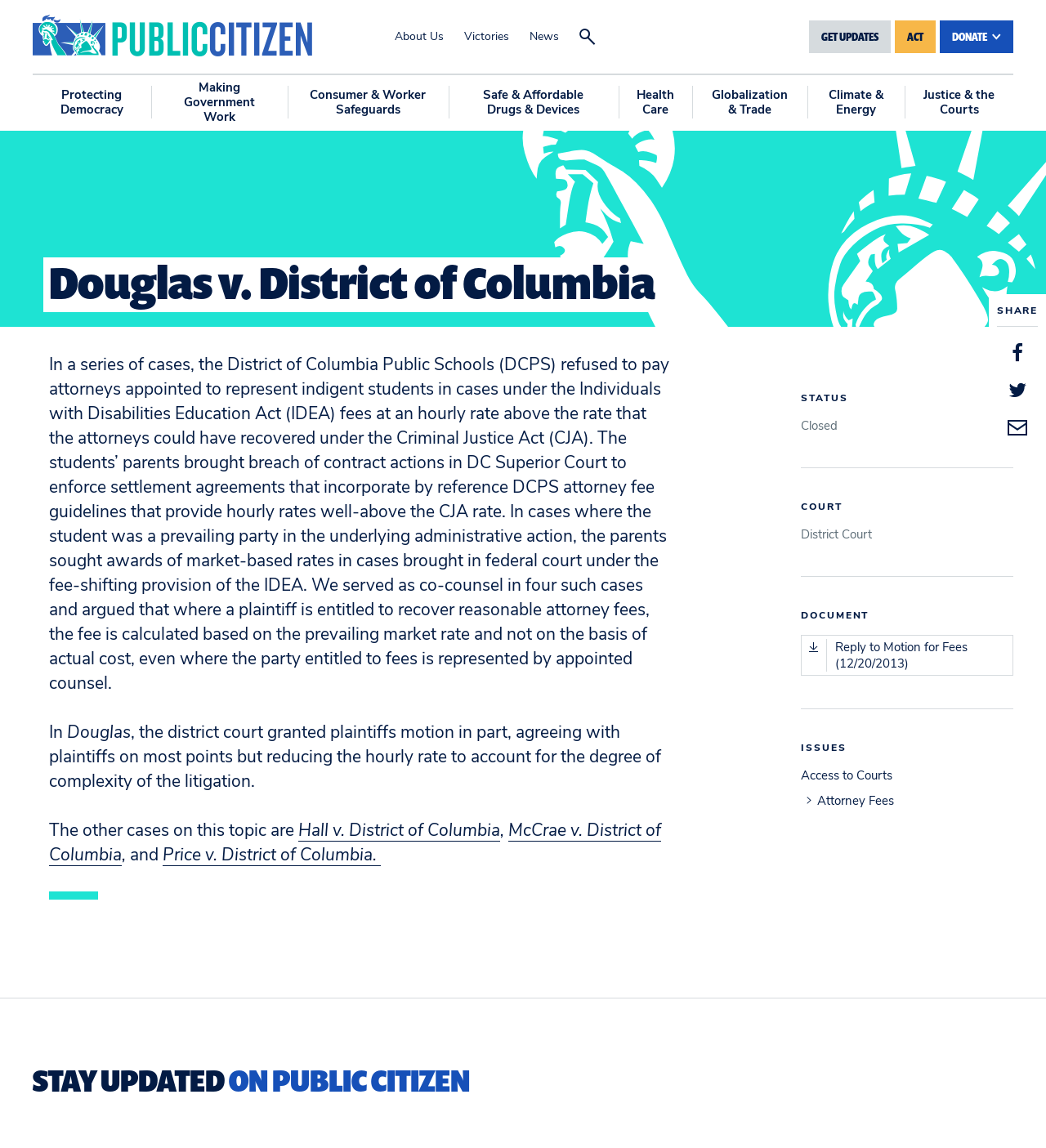Locate the bounding box coordinates of the clickable region necessary to complete the following instruction: "Learn about the company". Provide the coordinates in the format of four float numbers between 0 and 1, i.e., [left, top, right, bottom].

None